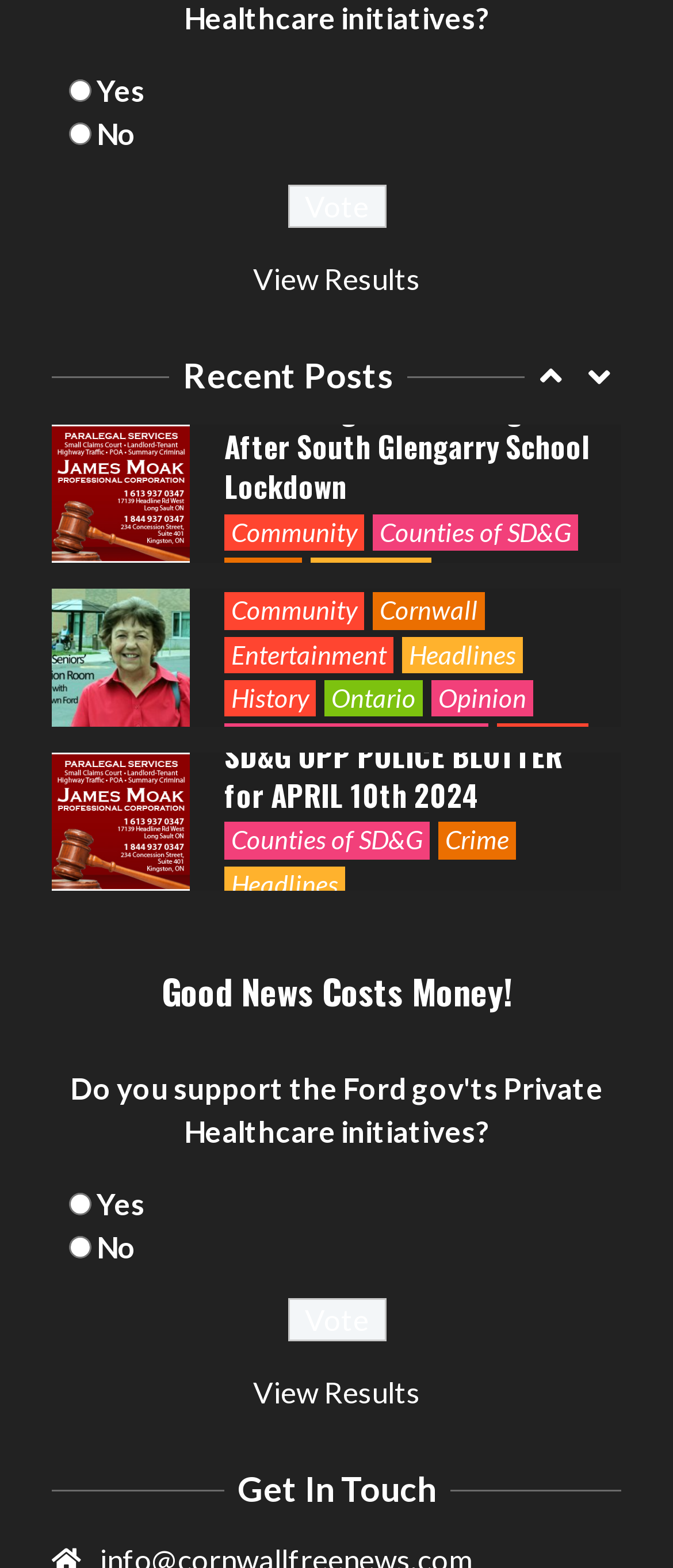How many categories are there in the webpage? Using the information from the screenshot, answer with a single word or phrase.

12